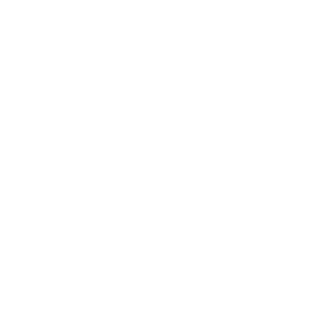Provide a comprehensive description of the image.

The image showcases a beautifully styled dried pampas grass bouquet from Haus of Purpose, designed to enhance various home decor settings such as weddings, rustic farmhouse, and bohemian themes. Comprising 93 pieces of natural pampas grass, this arrangement offers a chic and timeless aesthetic, perfect for table decorations or elegant displays in any living space. The bouquet's soft, feathery texture and neutral tones create a serene and inviting atmosphere, making it a versatile choice for both casual and formal occasions. This product is currently available at a discounted price of $14.98, down from the original price of $21.98, making it an attractive option for those looking to add a touch of nature to their decor.